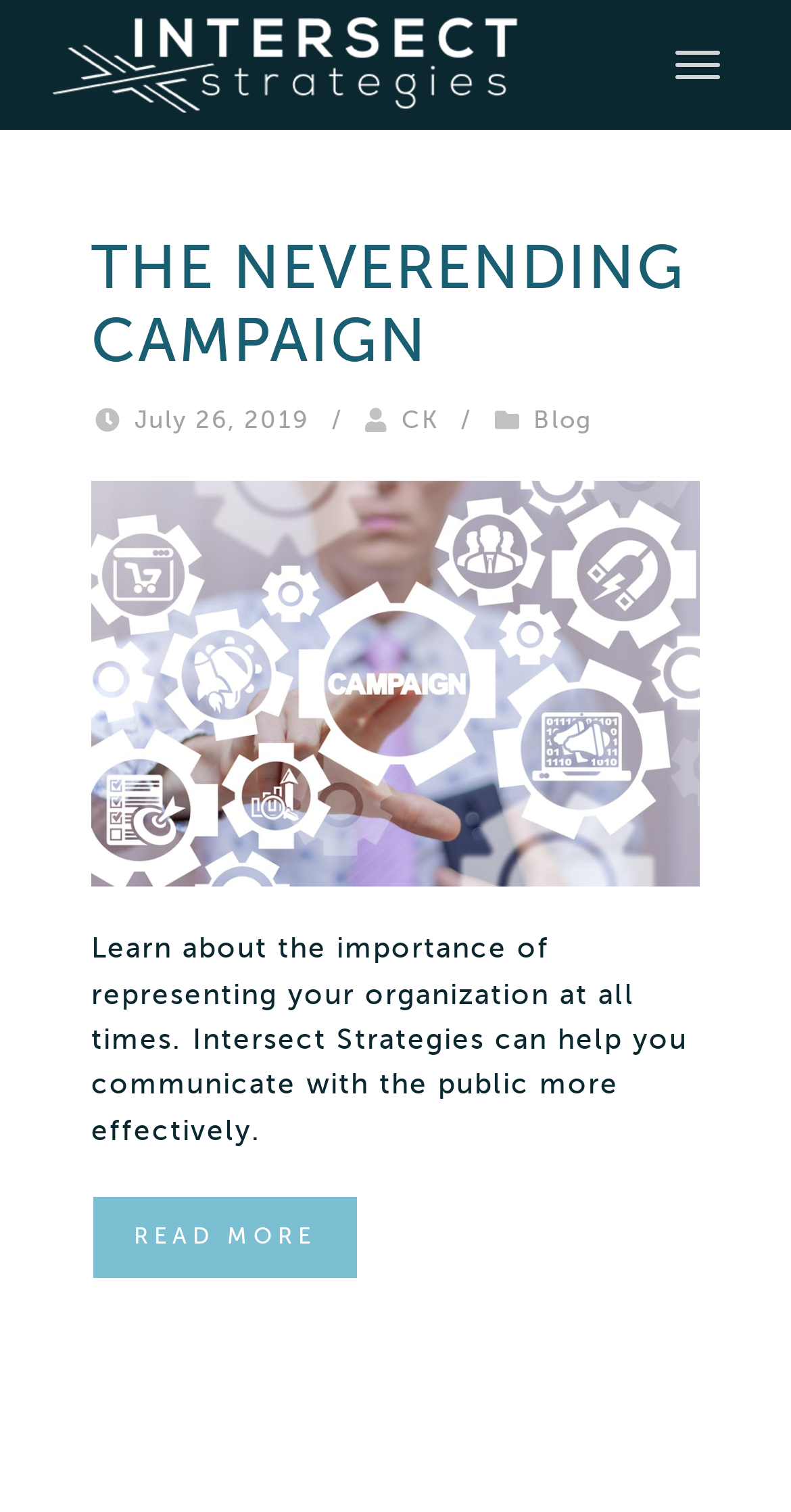Using floating point numbers between 0 and 1, provide the bounding box coordinates in the format (top-left x, top-left y, bottom-right x, bottom-right y). Locate the UI element described here: Read More

[0.115, 0.791, 0.454, 0.847]